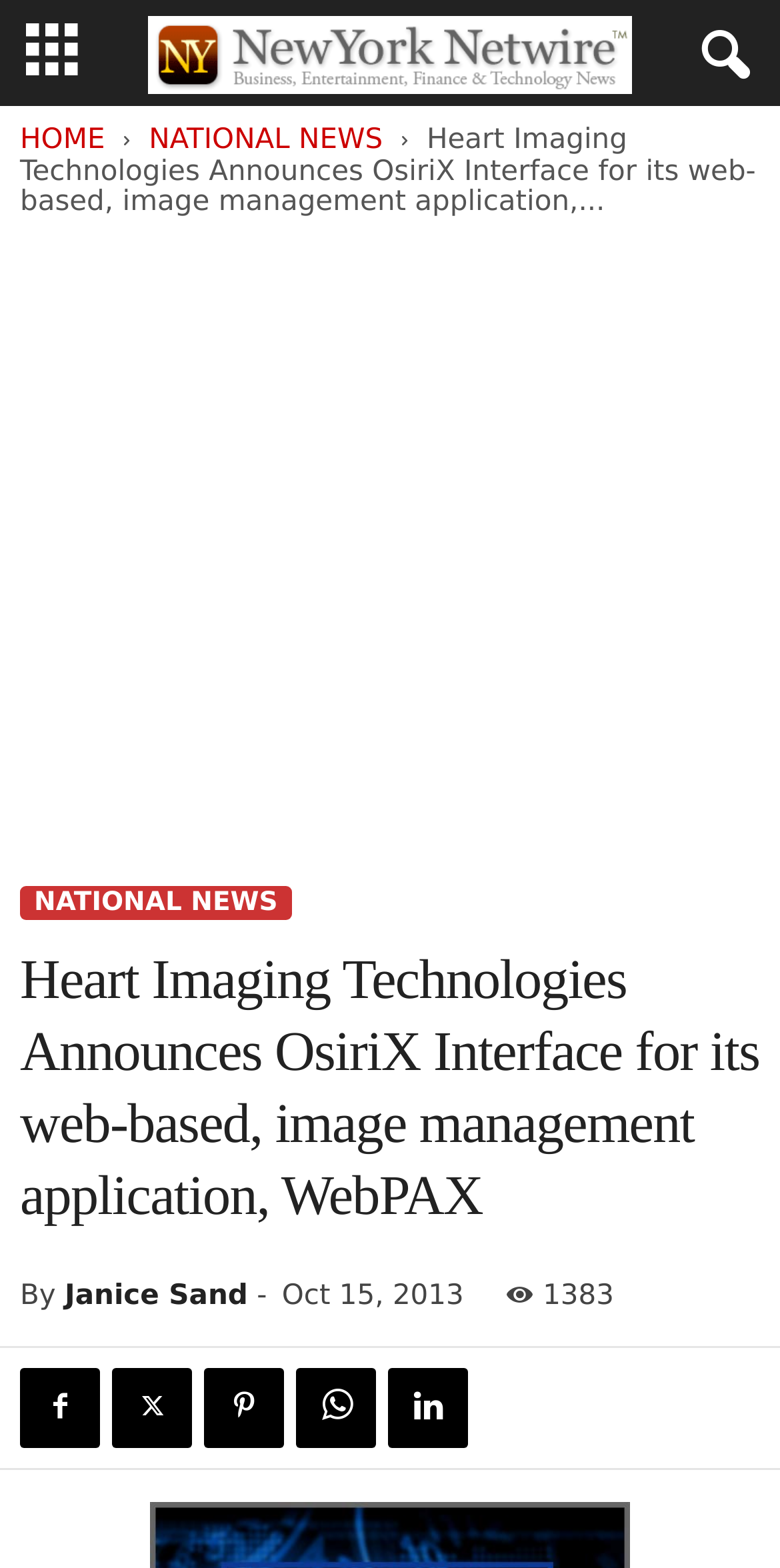Locate the bounding box coordinates of the element's region that should be clicked to carry out the following instruction: "click the link to view the article by Janice Sand". The coordinates need to be four float numbers between 0 and 1, i.e., [left, top, right, bottom].

[0.083, 0.816, 0.318, 0.837]